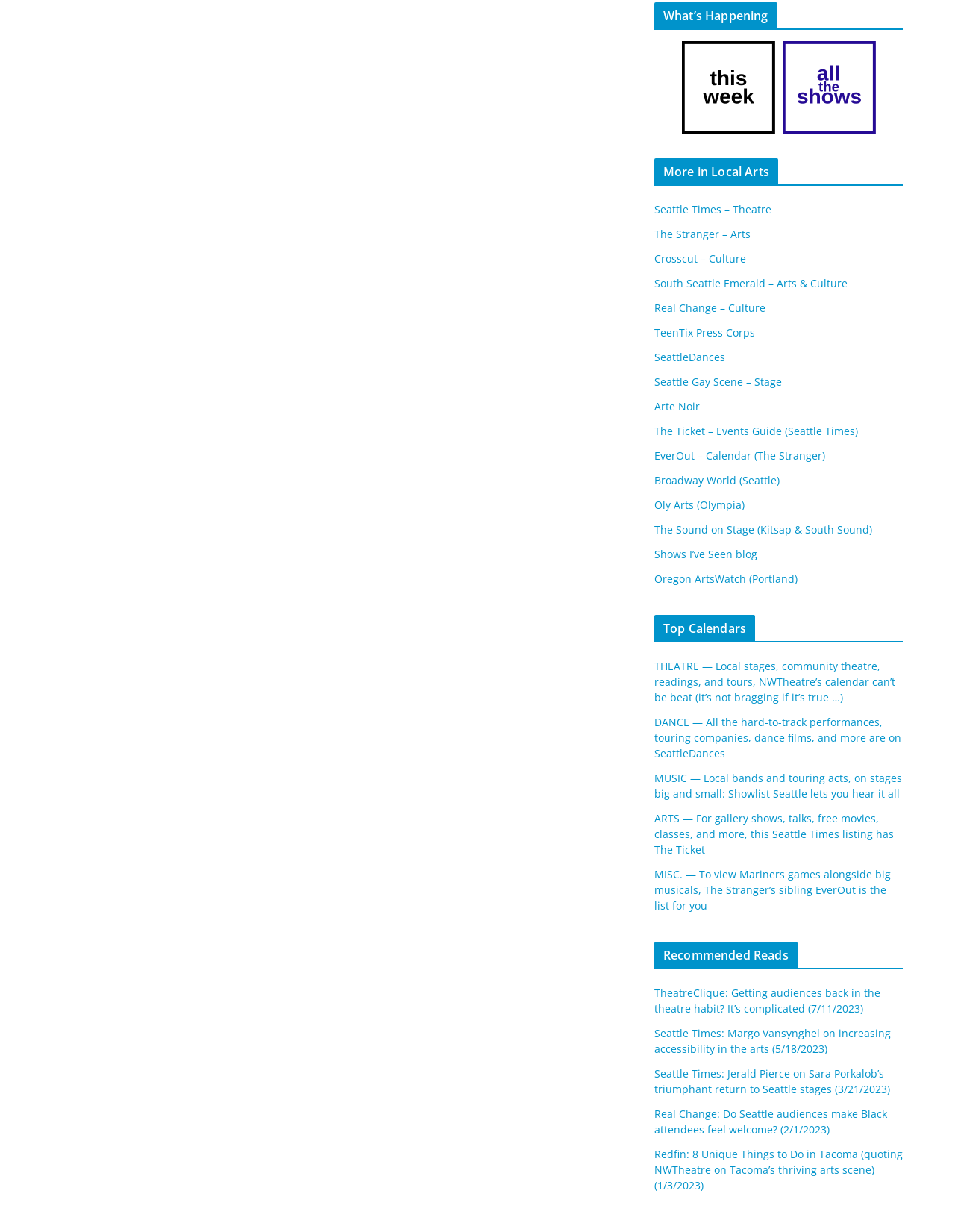What is the name of the theatre calendar mentioned?
Provide a fully detailed and comprehensive answer to the question.

In the 'Top Calendars' section, there is a link to a theatre calendar called NWTheatre, which is described as having local stages, community theatre, readings, and tours.